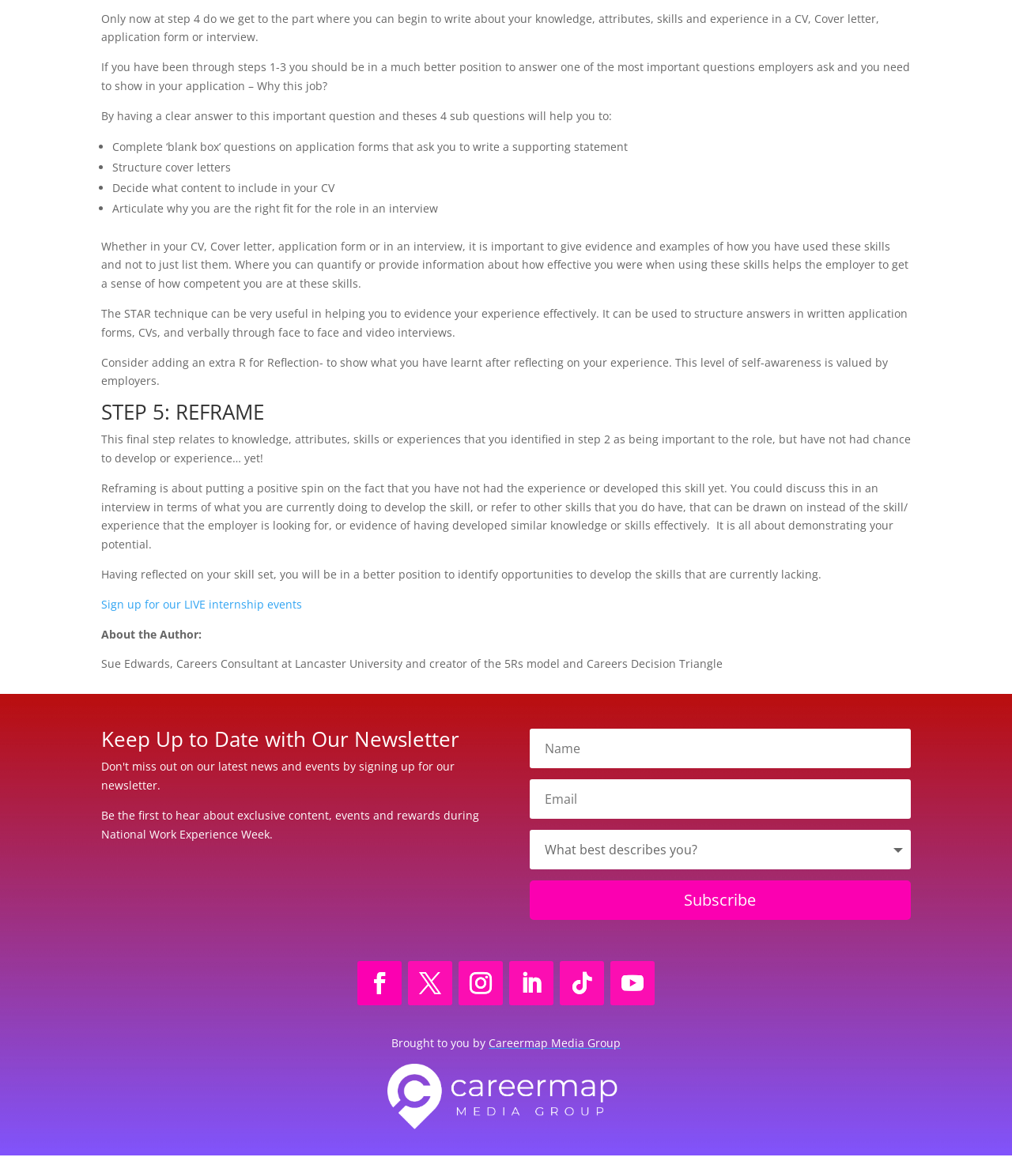Kindly determine the bounding box coordinates for the area that needs to be clicked to execute this instruction: "Follow Careermap Media Group".

[0.48, 0.88, 0.613, 0.893]